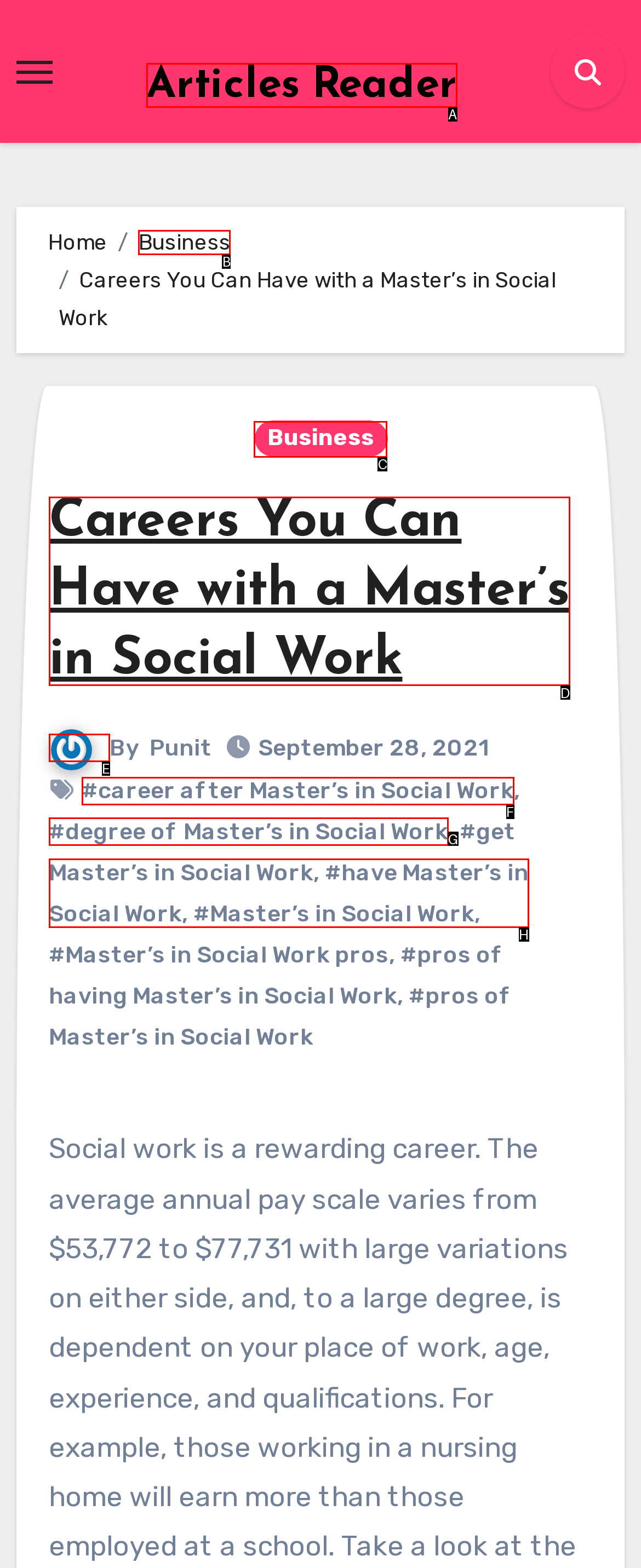From the options shown, which one fits the description: Business? Respond with the appropriate letter.

C